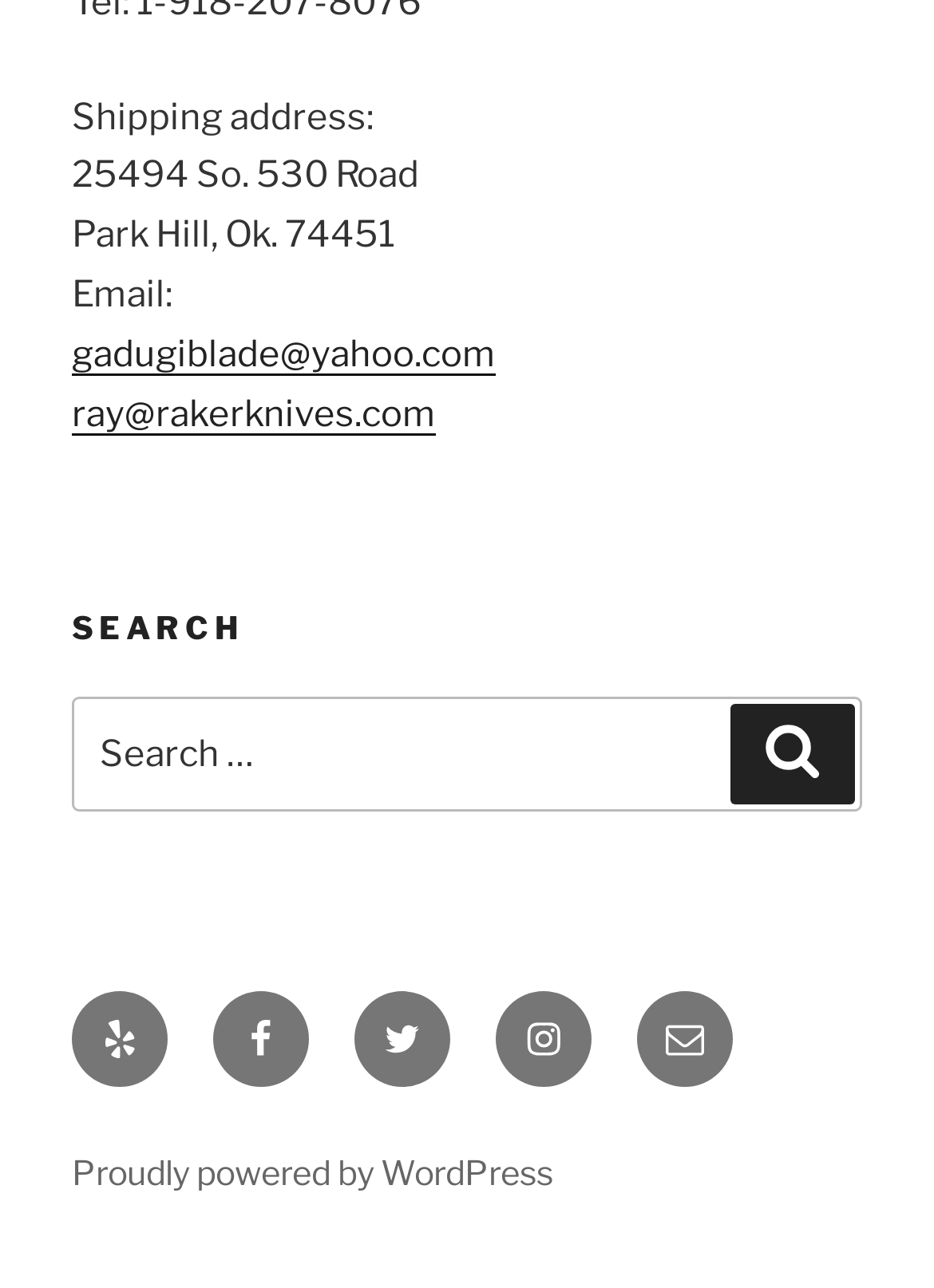Could you provide the bounding box coordinates for the portion of the screen to click to complete this instruction: "Search for something"?

[0.077, 0.541, 0.923, 0.63]